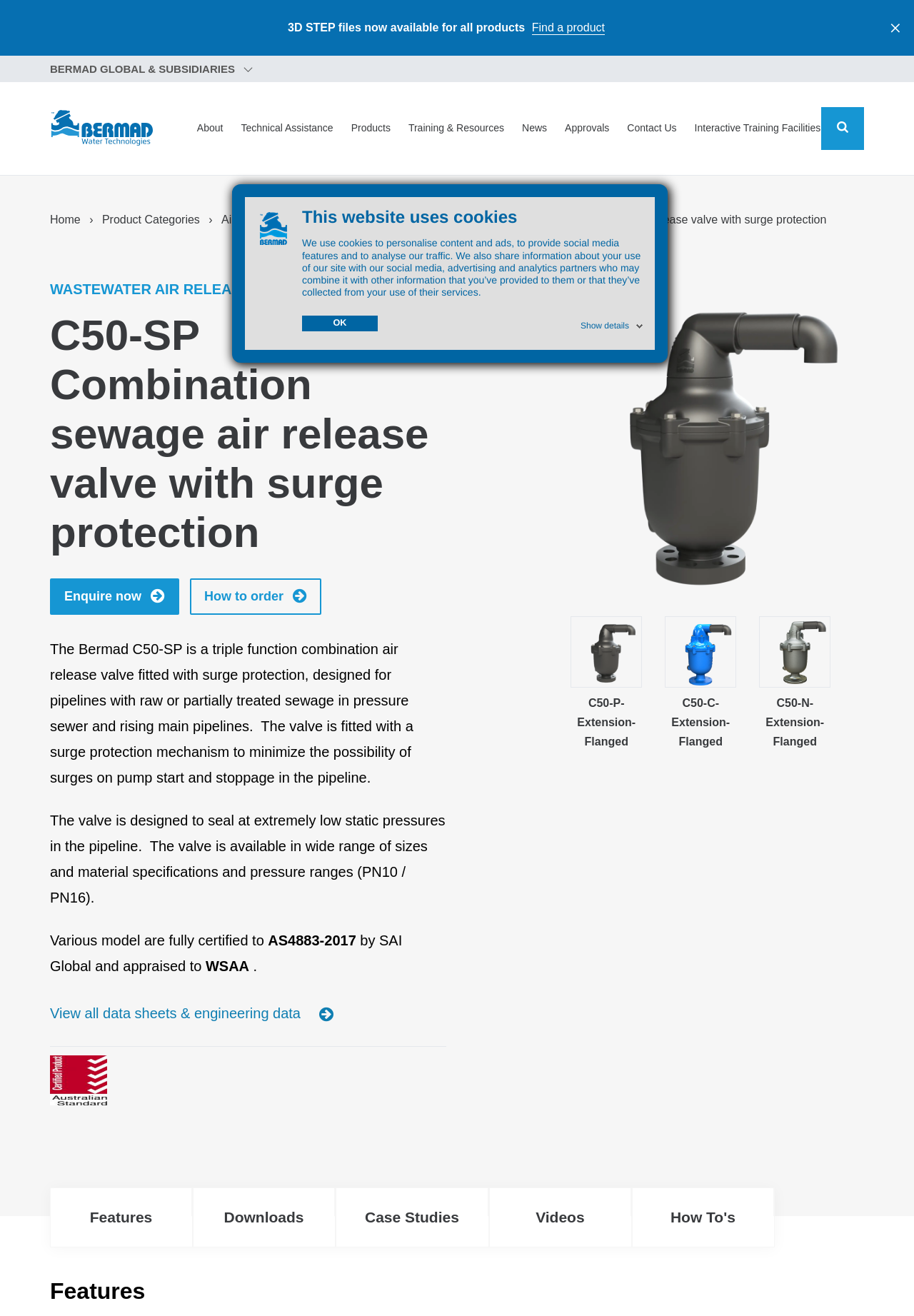Please identify the coordinates of the bounding box for the clickable region that will accomplish this instruction: "check Facebook".

None